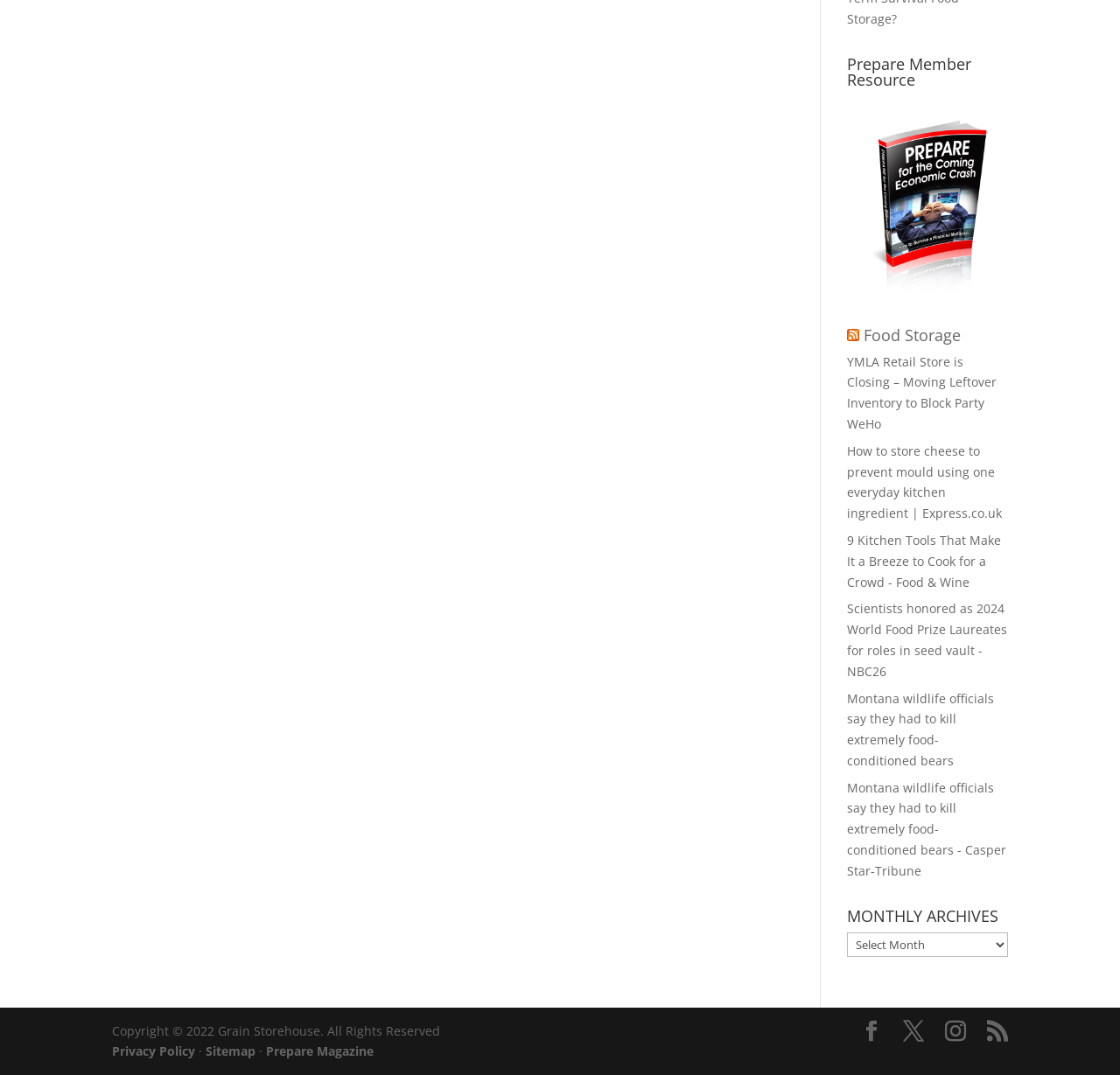Please identify the bounding box coordinates of where to click in order to follow the instruction: "Click on PREPARE Magazine".

[0.756, 0.262, 0.9, 0.277]